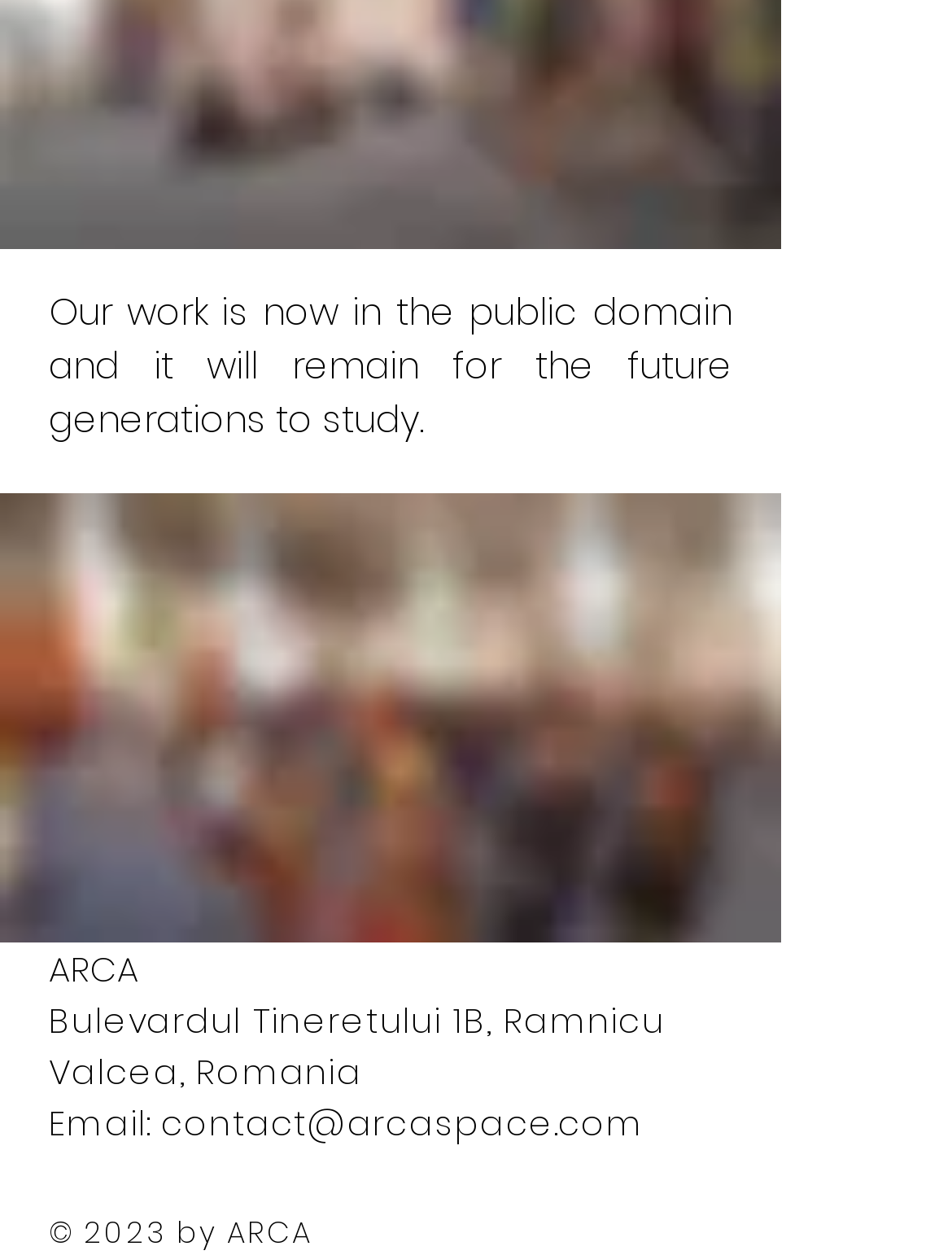Please find the bounding box coordinates of the section that needs to be clicked to achieve this instruction: "visit our Medium page".

[0.359, 0.956, 0.415, 0.998]